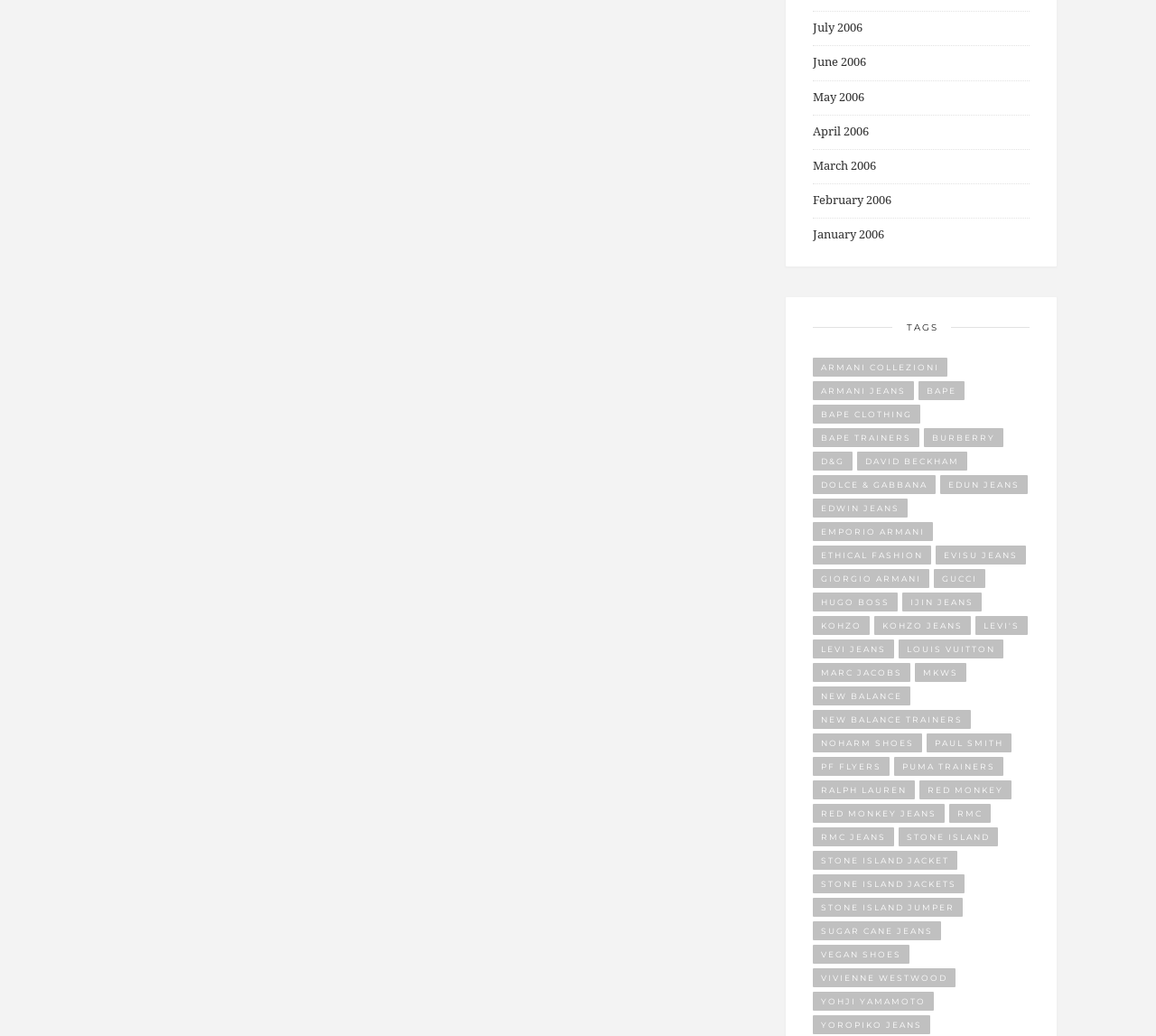What is the brand name of the link with '42 items'?
Refer to the image and give a detailed answer to the question.

The link with '42 items' is 'Stone Island Jacket', which is a brand name of clothing items, likely jackets.